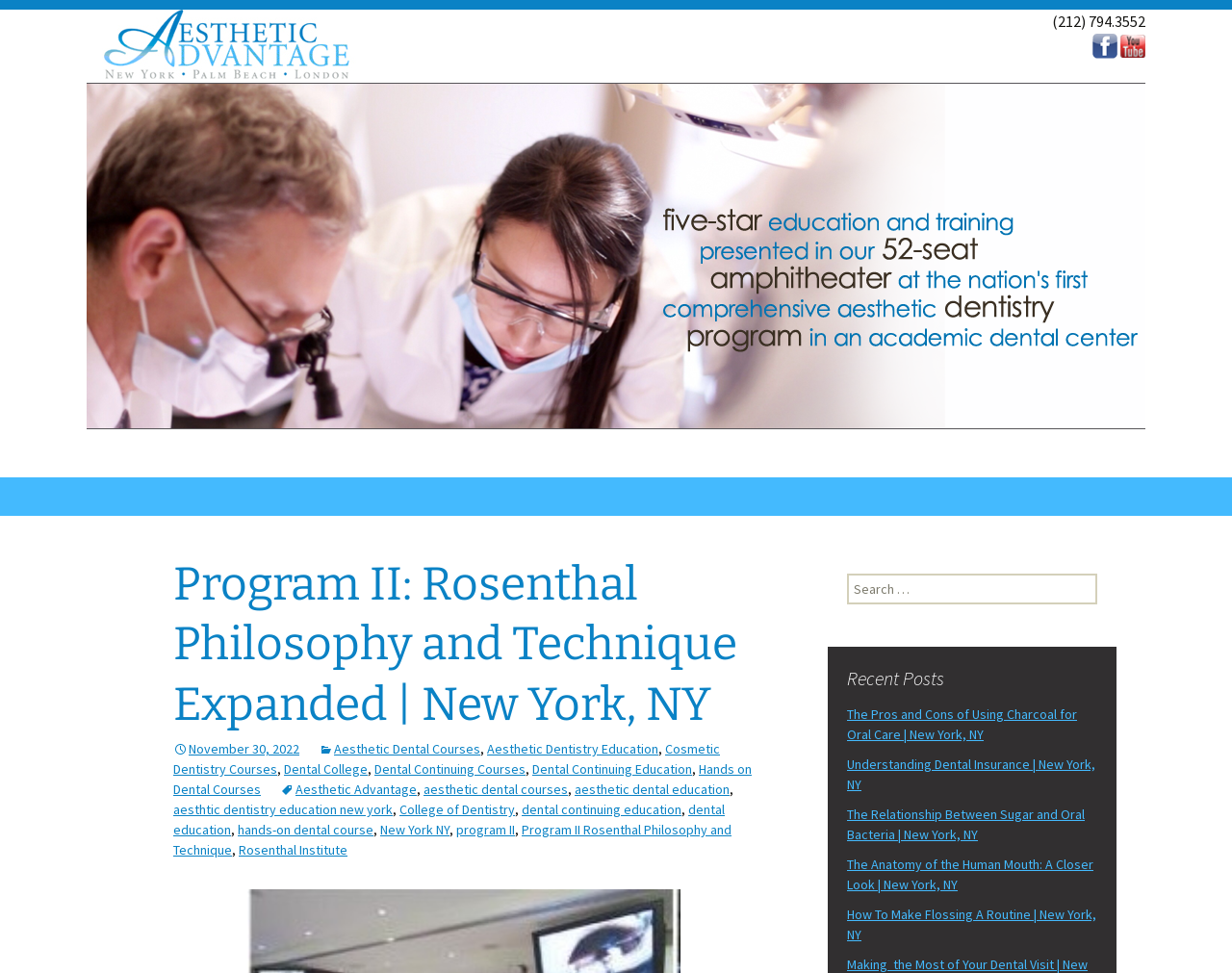Locate the bounding box coordinates of the element to click to perform the following action: 'Learn more about Aesthetic Advantage'. The coordinates should be given as four float values between 0 and 1, in the form of [left, top, right, bottom].

[0.227, 0.802, 0.338, 0.82]